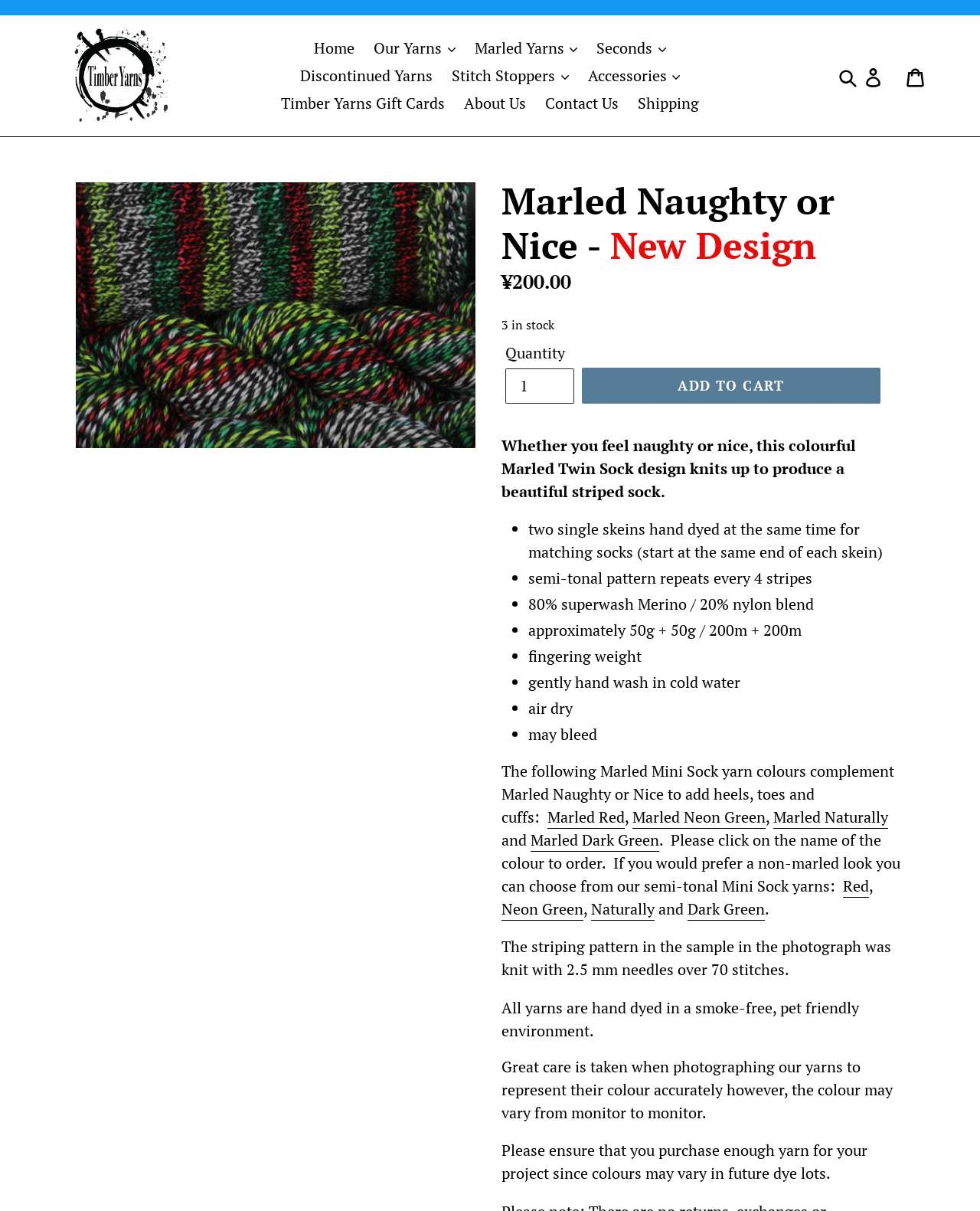Can you extract the headline from the webpage for me?

Marled Naughty or Nice - New Design